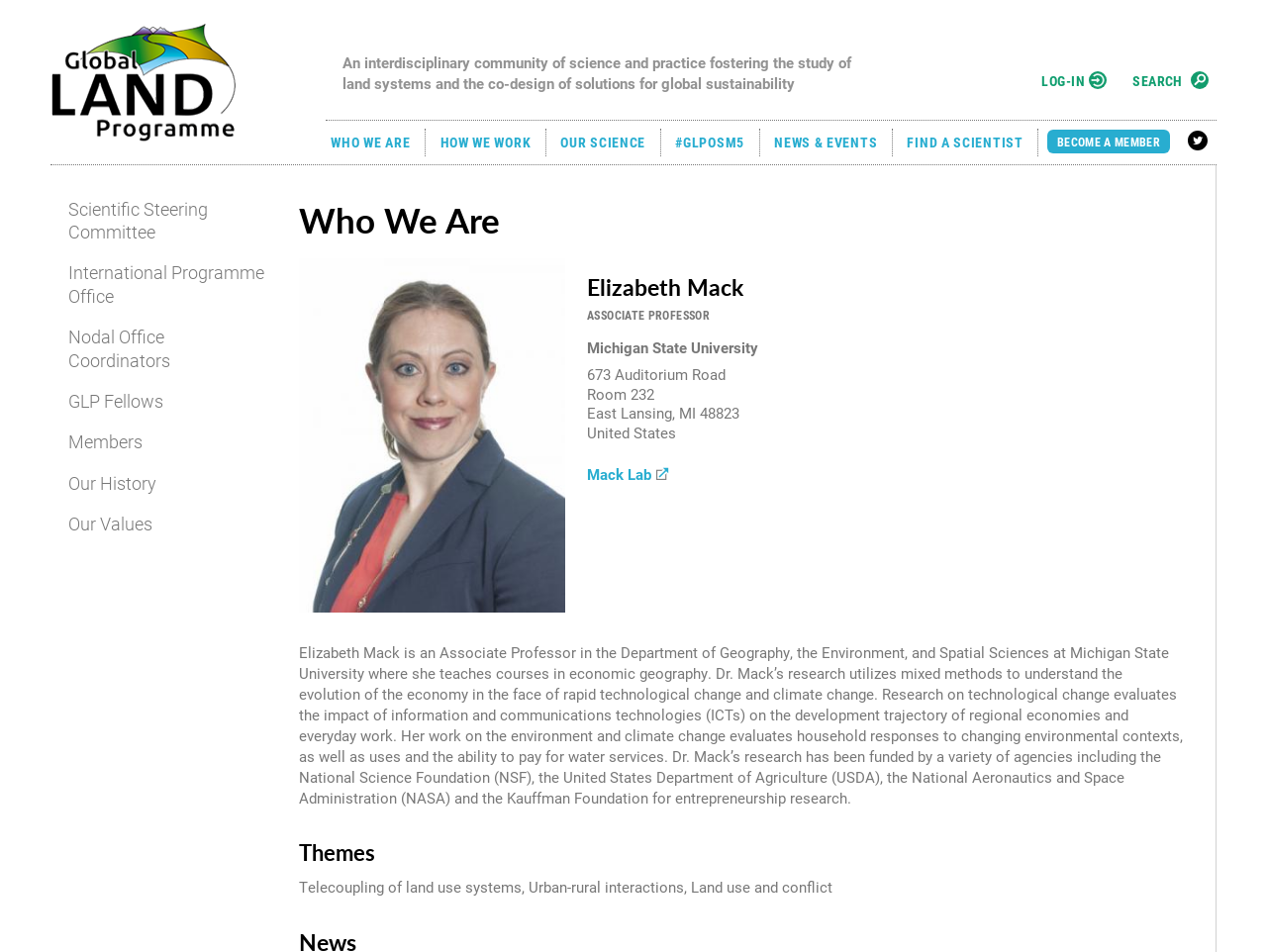What are the research themes of Elizabeth Mack?
Give a comprehensive and detailed explanation for the question.

I found this information by looking at the heading 'Themes' and the subsequent StaticText which lists the research themes of Elizabeth Mack.